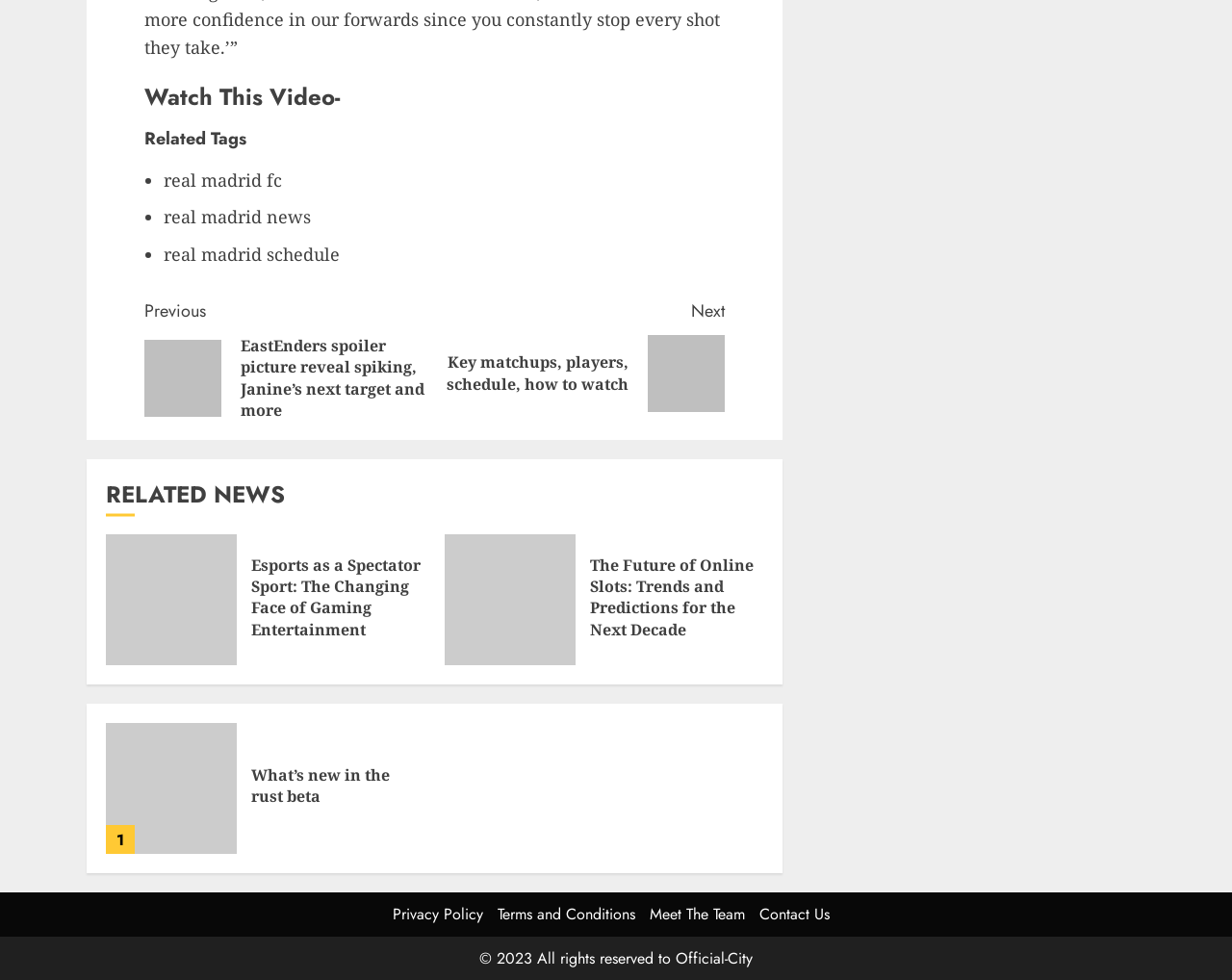Locate the bounding box coordinates of the clickable element to fulfill the following instruction: "Read related news". Provide the coordinates as four float numbers between 0 and 1 in the format [left, top, right, bottom].

[0.086, 0.489, 0.62, 0.525]